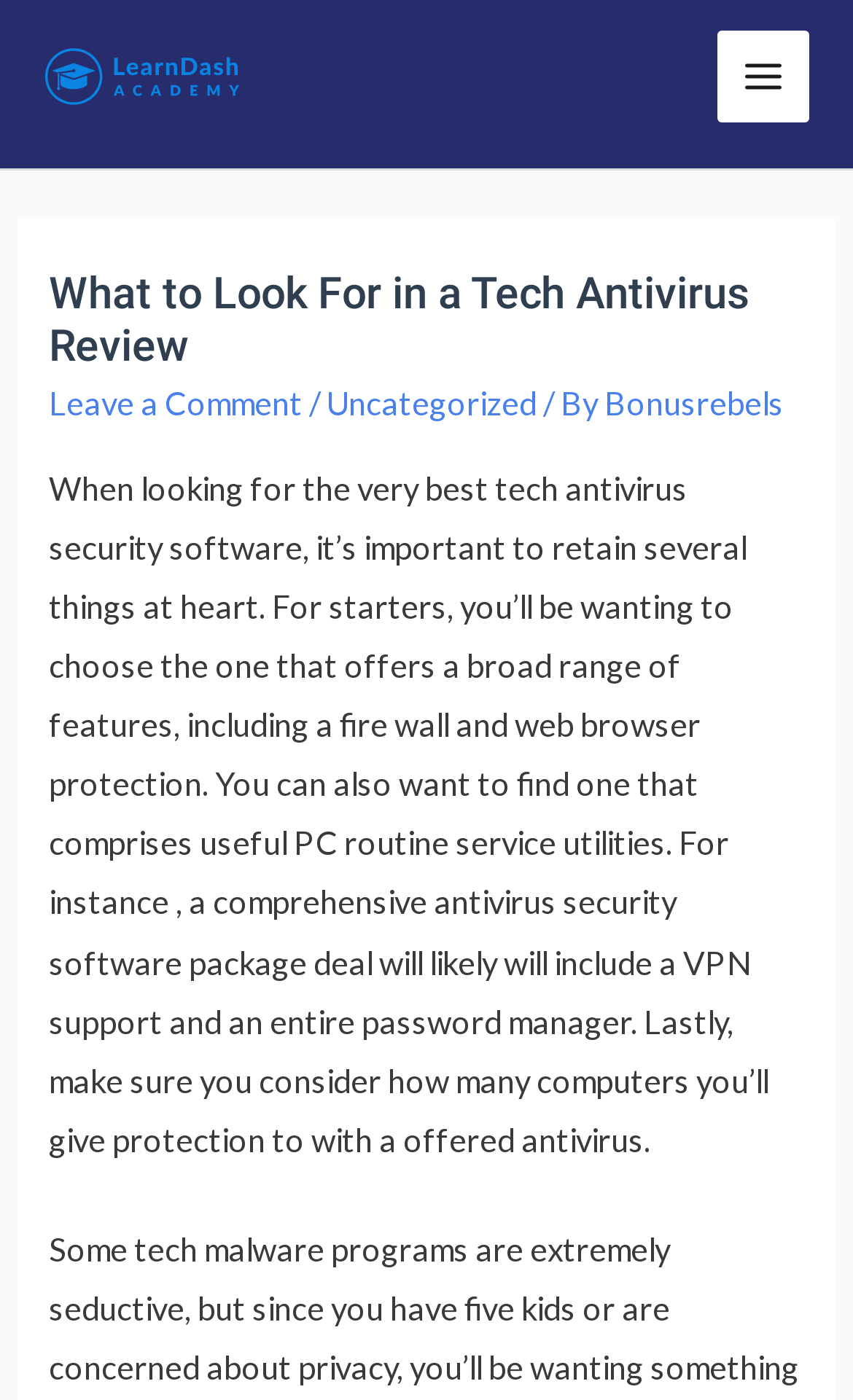Please provide a detailed answer to the question below based on the screenshot: 
What is the purpose of the article?

The article aims to guide readers in choosing the best tech antivirus software by highlighting the key features to look for, such as a firewall, web browser protection, and PC routine maintenance utilities.